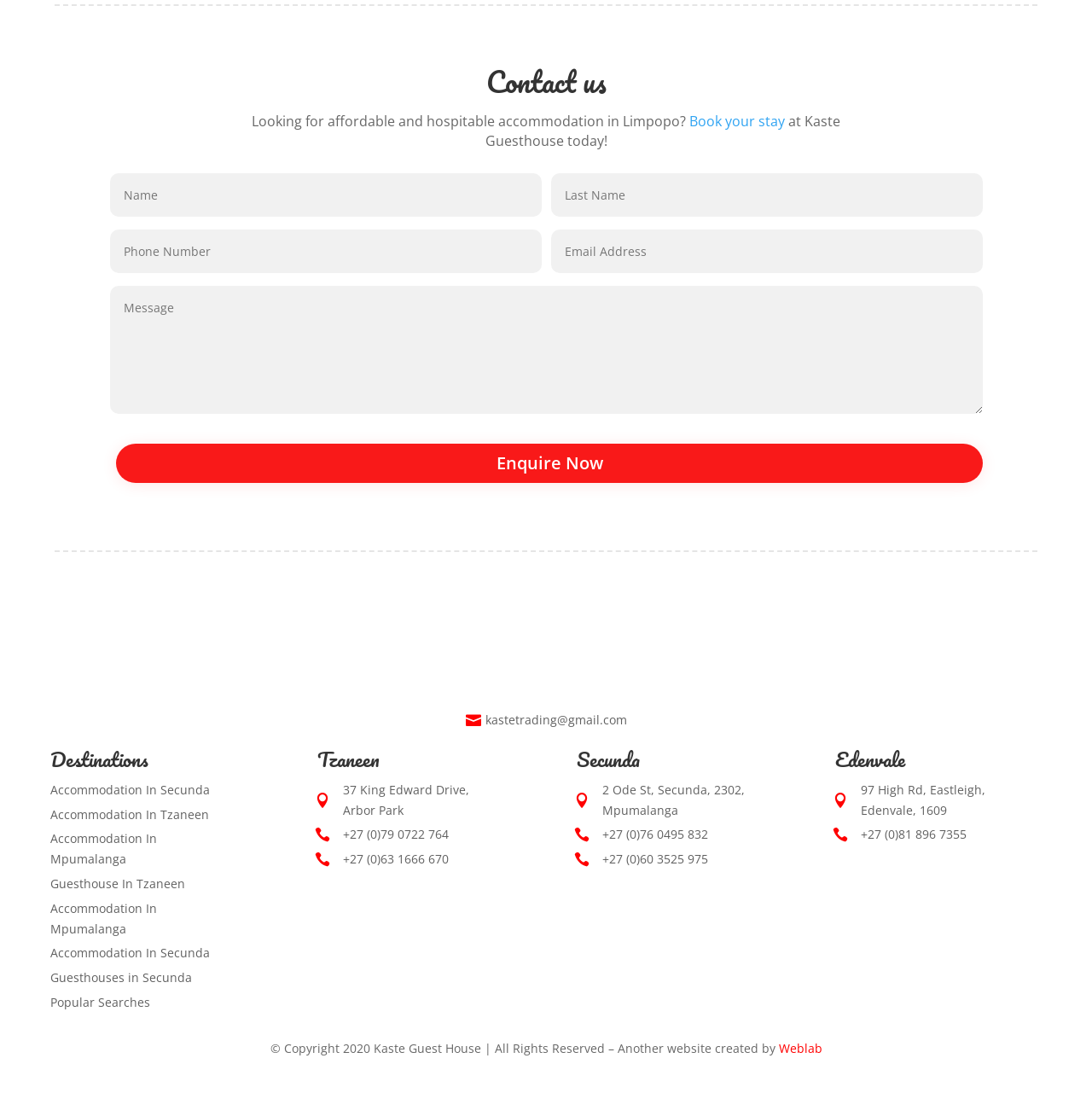Give a short answer to this question using one word or a phrase:
How many textboxes are there on the page?

5